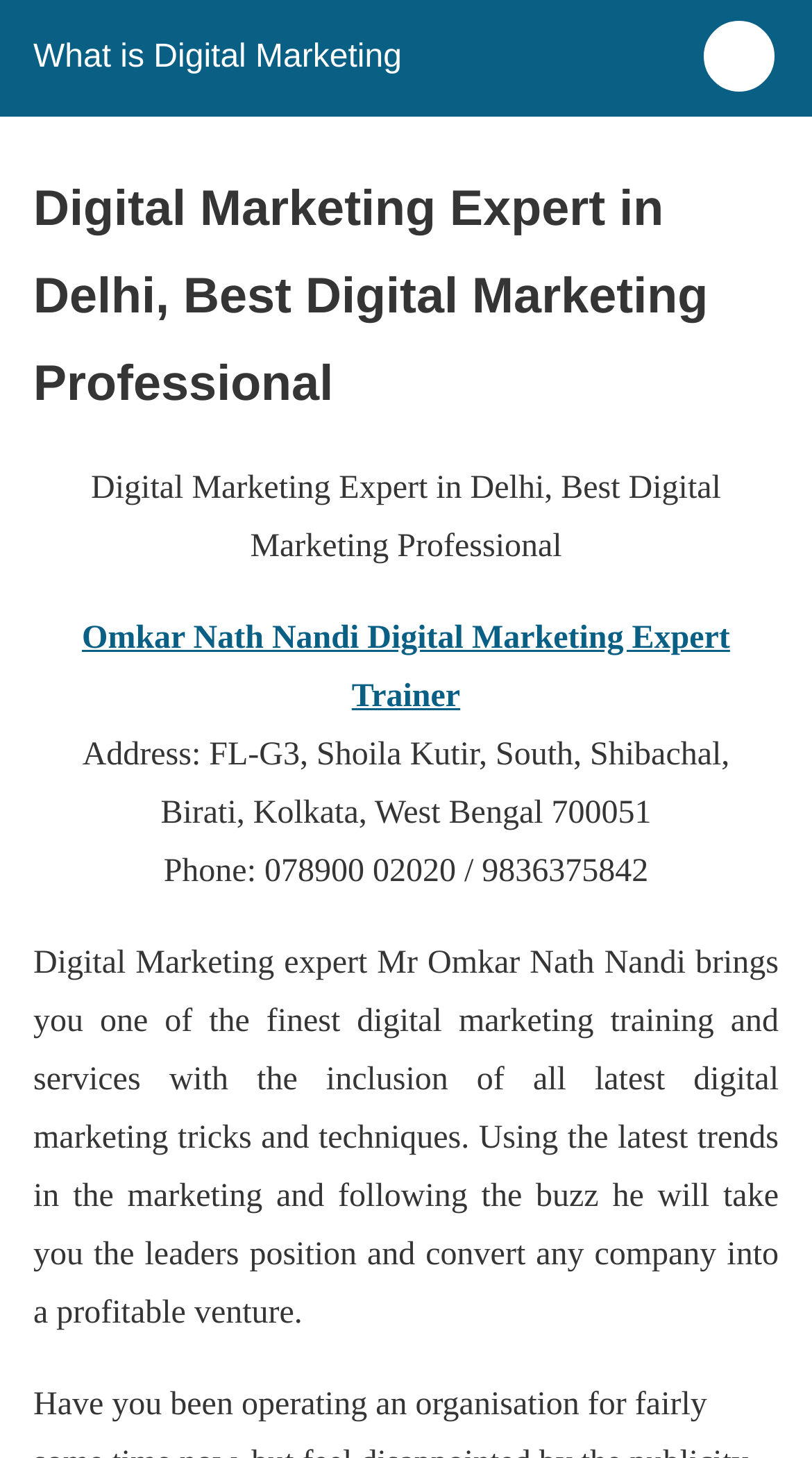Please answer the following question using a single word or phrase: 
What is the goal of the digital marketing expert's services?

To convert companies into profitable ventures